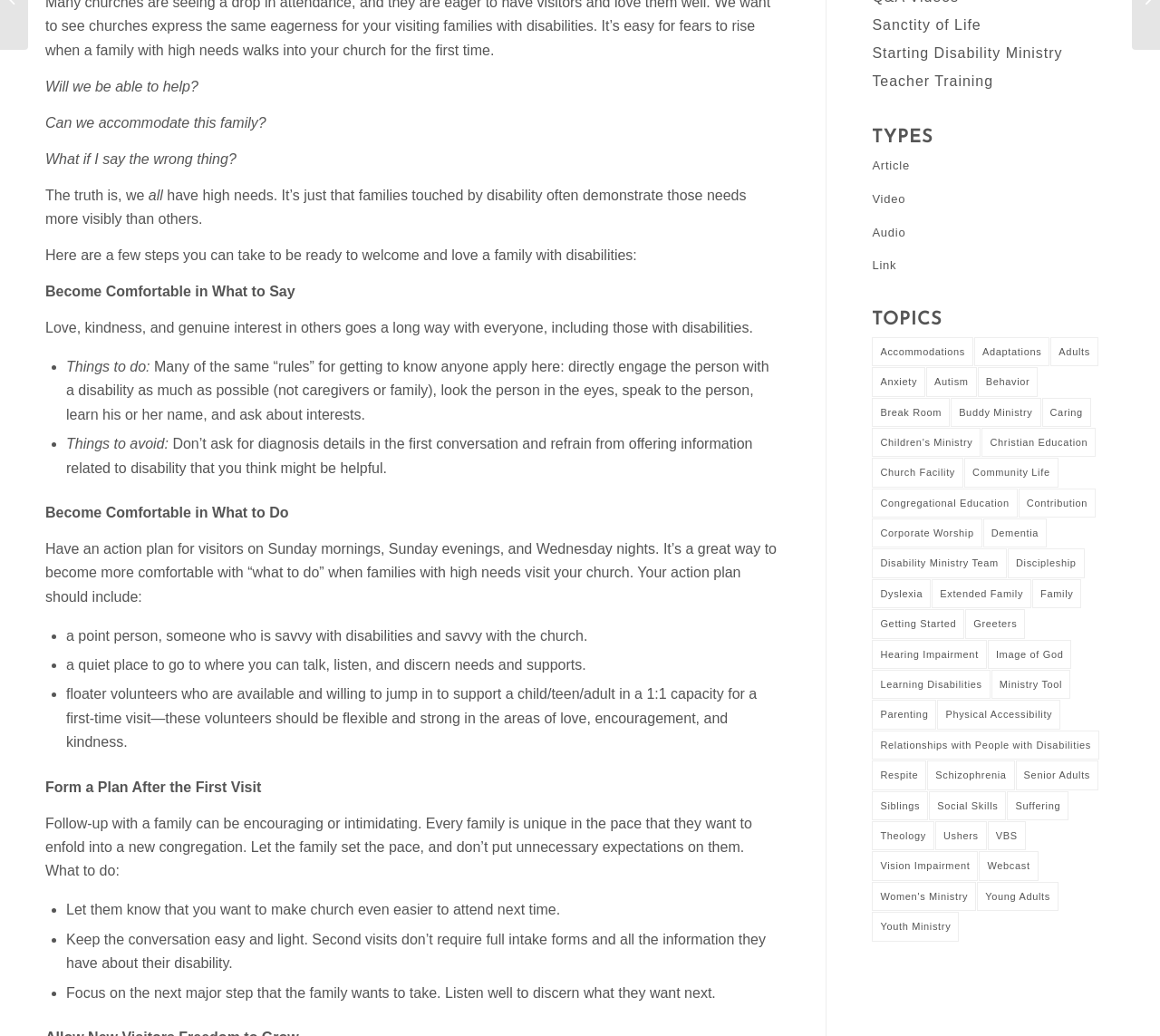Locate the bounding box coordinates of the UI element described by: "Contact Us". The bounding box coordinates should consist of four float numbers between 0 and 1, i.e., [left, top, right, bottom].

None